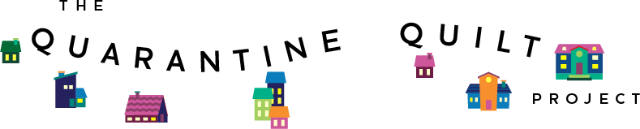What is the purpose of the Quarantine Quilt Project?
Look at the image and provide a short answer using one word or a phrase.

To explore experiences during quarantine